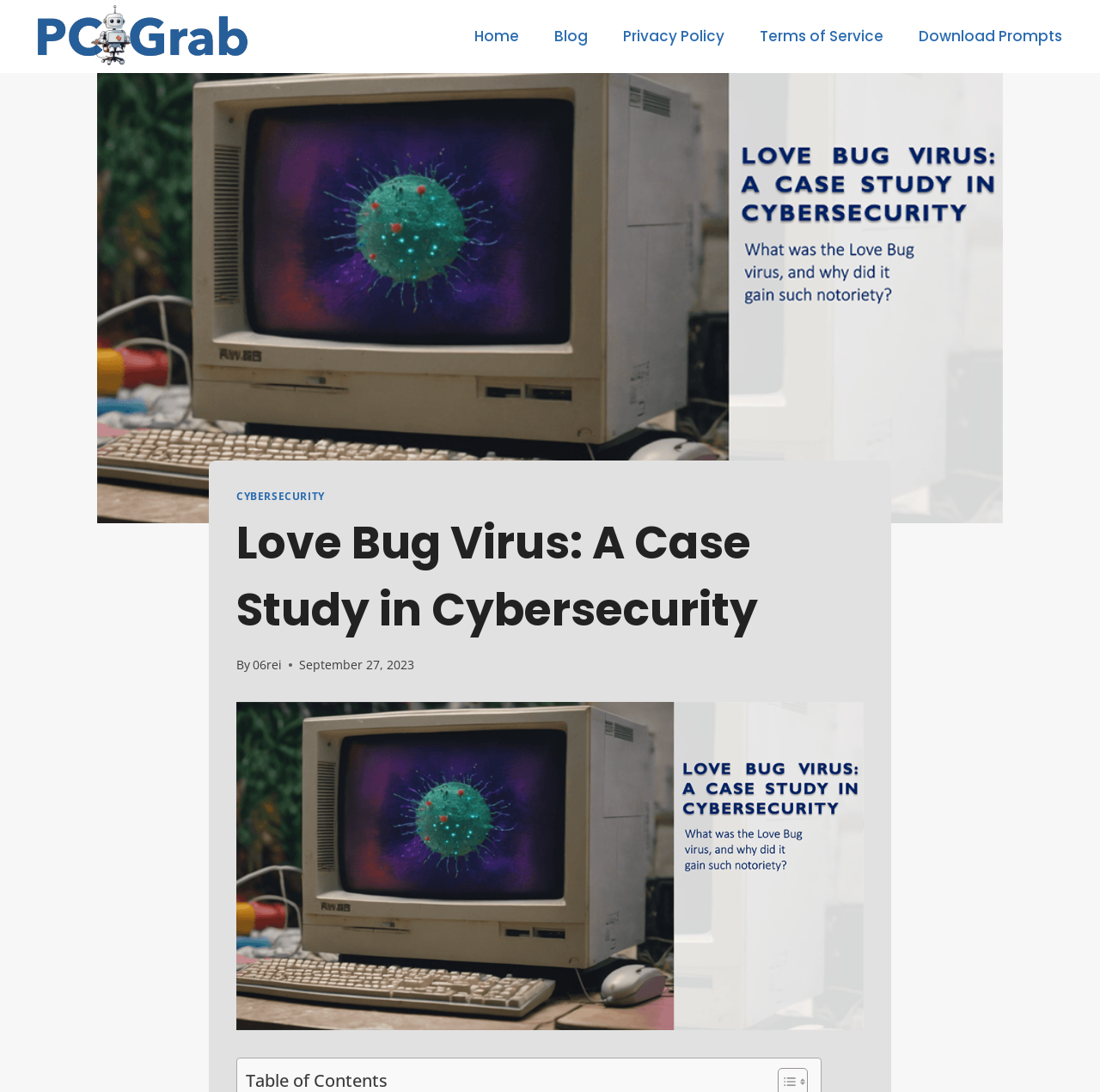What is the category of the article?
Please provide a detailed and thorough answer to the question.

I determined the answer by examining the header of the webpage, which contains the link 'CYBERSECURITY'. This suggests that the article belongs to the category of cybersecurity.